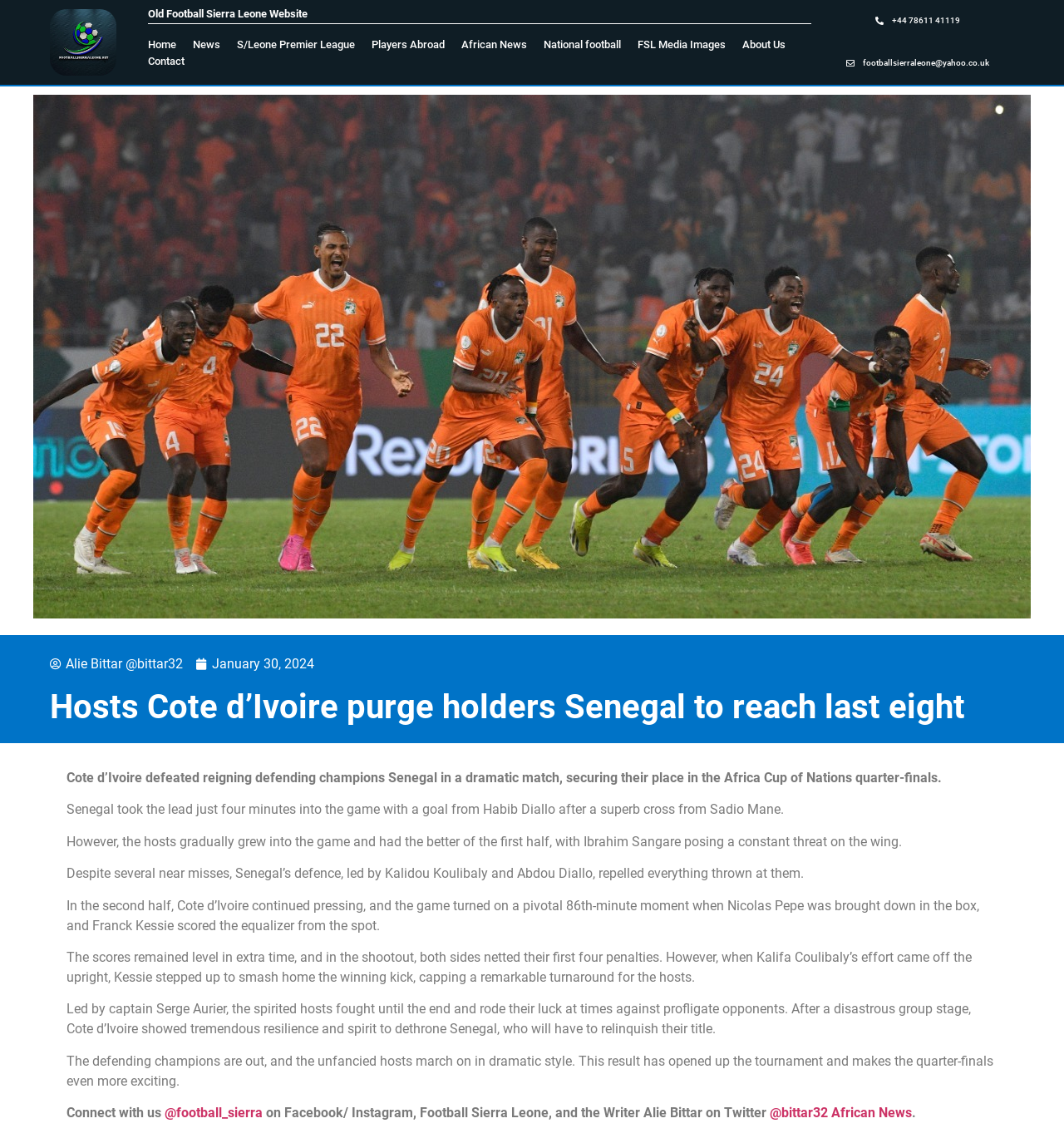Please find and report the bounding box coordinates of the element to click in order to perform the following action: "View the 'How to Connect Multiple LED Strip Lights' article". The coordinates should be expressed as four float numbers between 0 and 1, in the format [left, top, right, bottom].

None